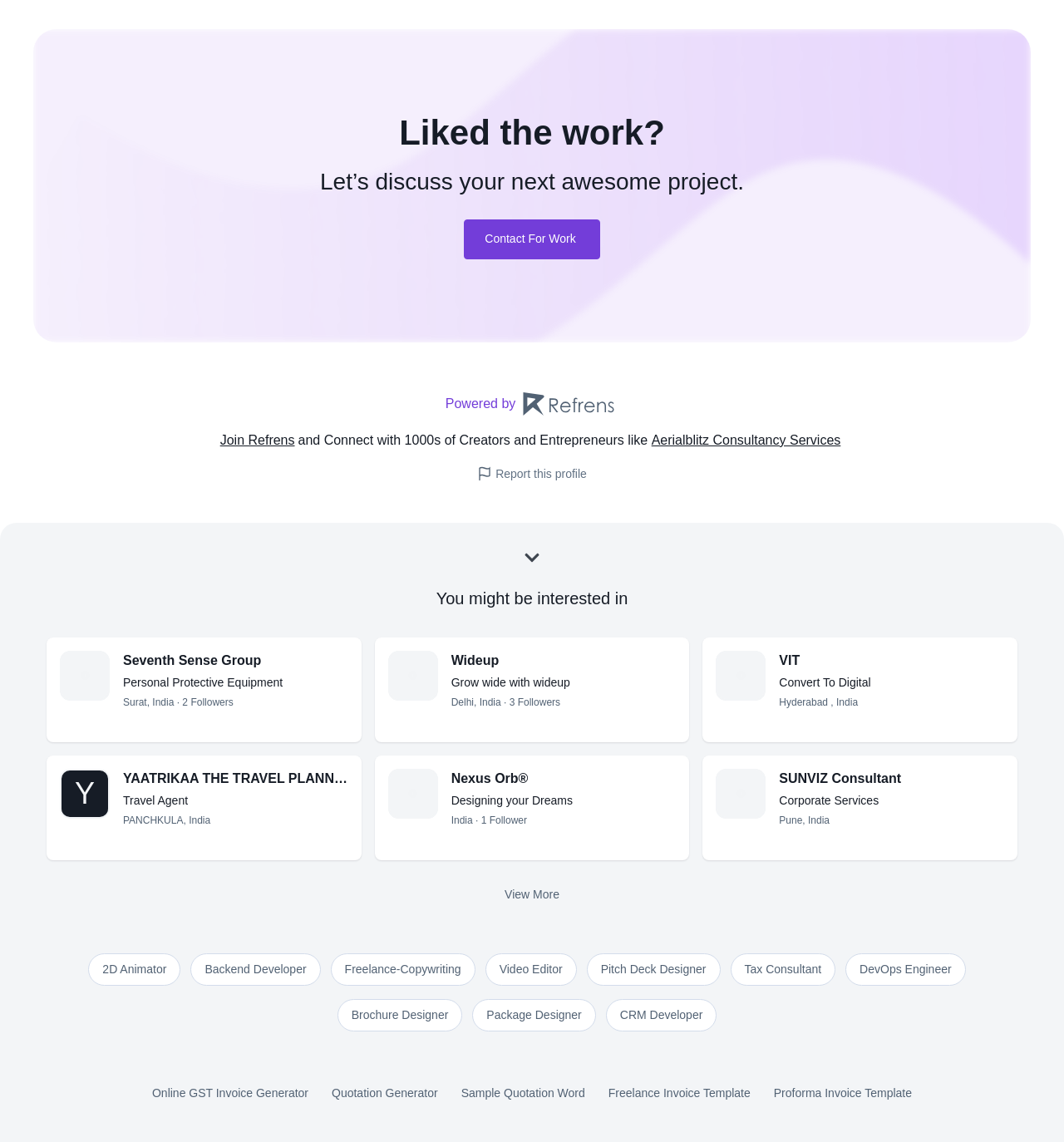Please provide the bounding box coordinates for the element that needs to be clicked to perform the following instruction: "Contact for work". The coordinates should be given as four float numbers between 0 and 1, i.e., [left, top, right, bottom].

[0.436, 0.192, 0.564, 0.227]